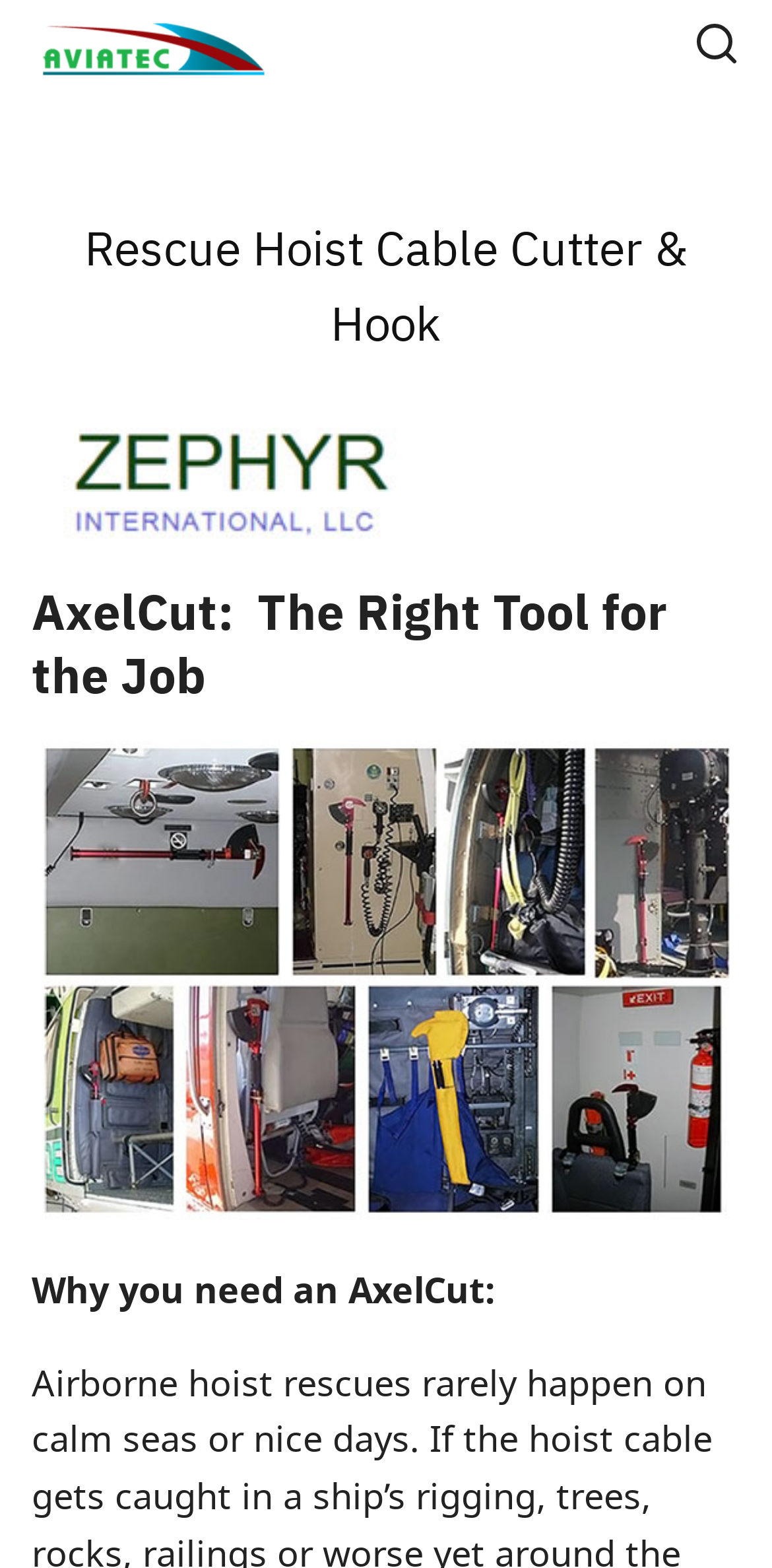How many language options are available?
Please elaborate on the answer to the question with detailed information.

The language options can be found at the top right corner of the webpage, where there are two options: 'English' and 'ไทย'.